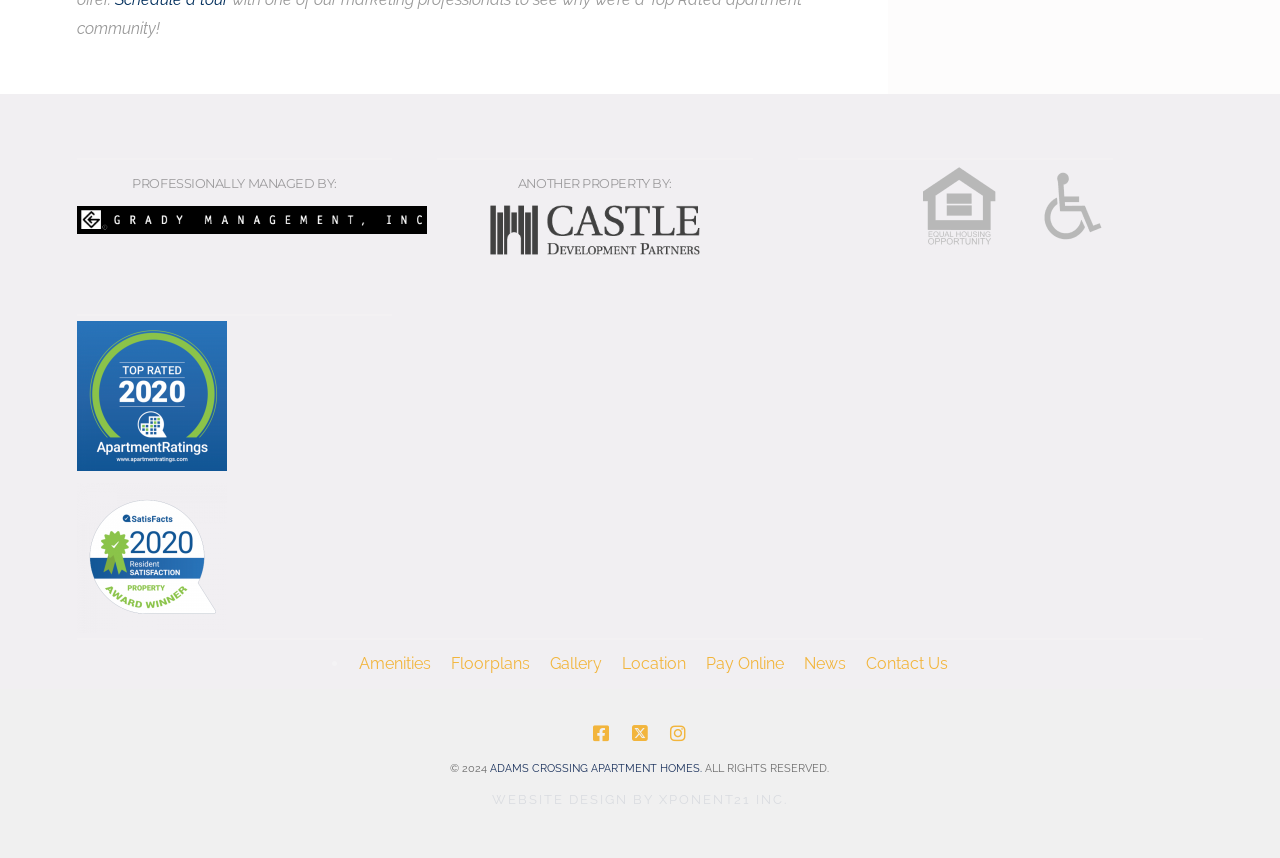Please reply to the following question with a single word or a short phrase:
How many social media links are at the bottom of the page?

3